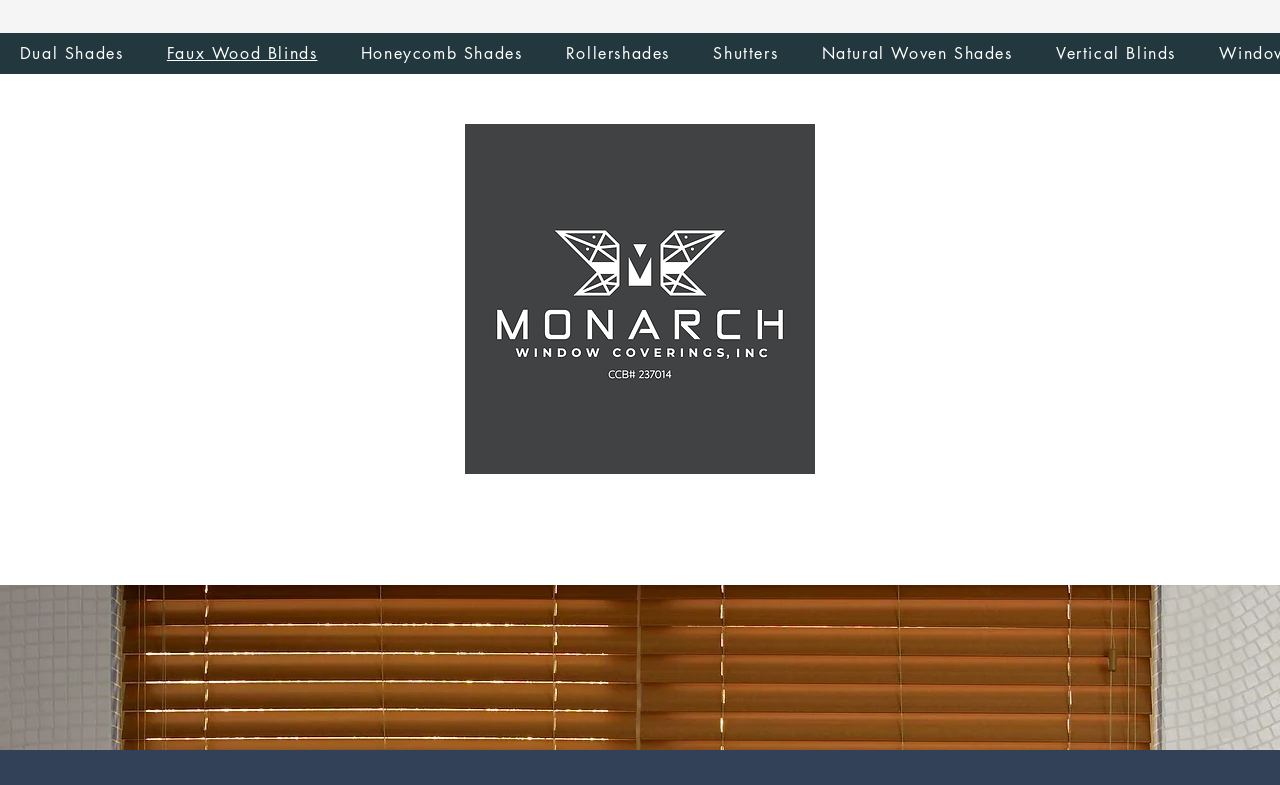Locate and generate the text content of the webpage's heading.

Faux Wood Blinds